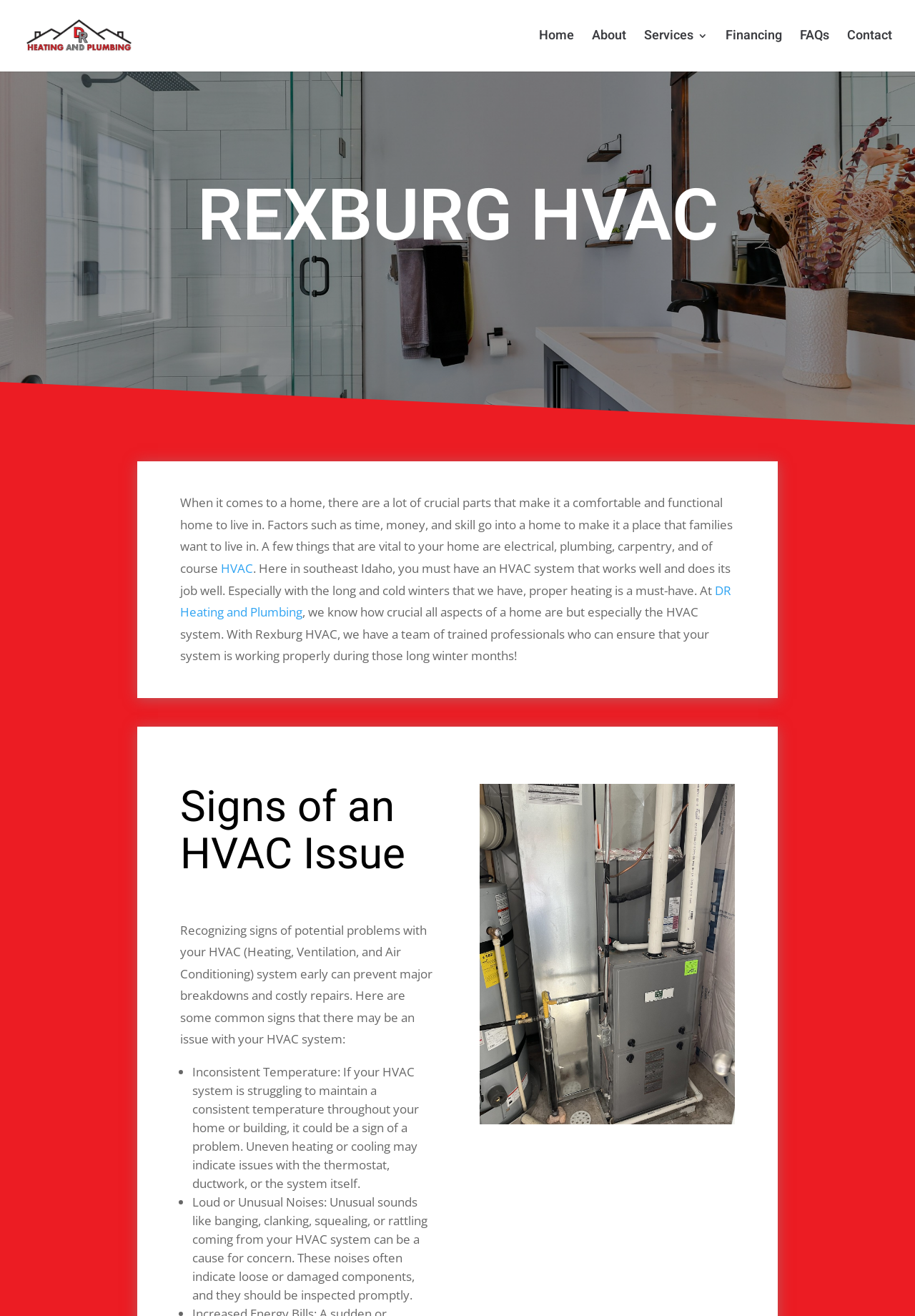Analyze the image and answer the question with as much detail as possible: 
What is depicted in the image on the webpage?

The image on the webpage shows an HVAC system, which is likely an illustration of the system being discussed on the webpage.